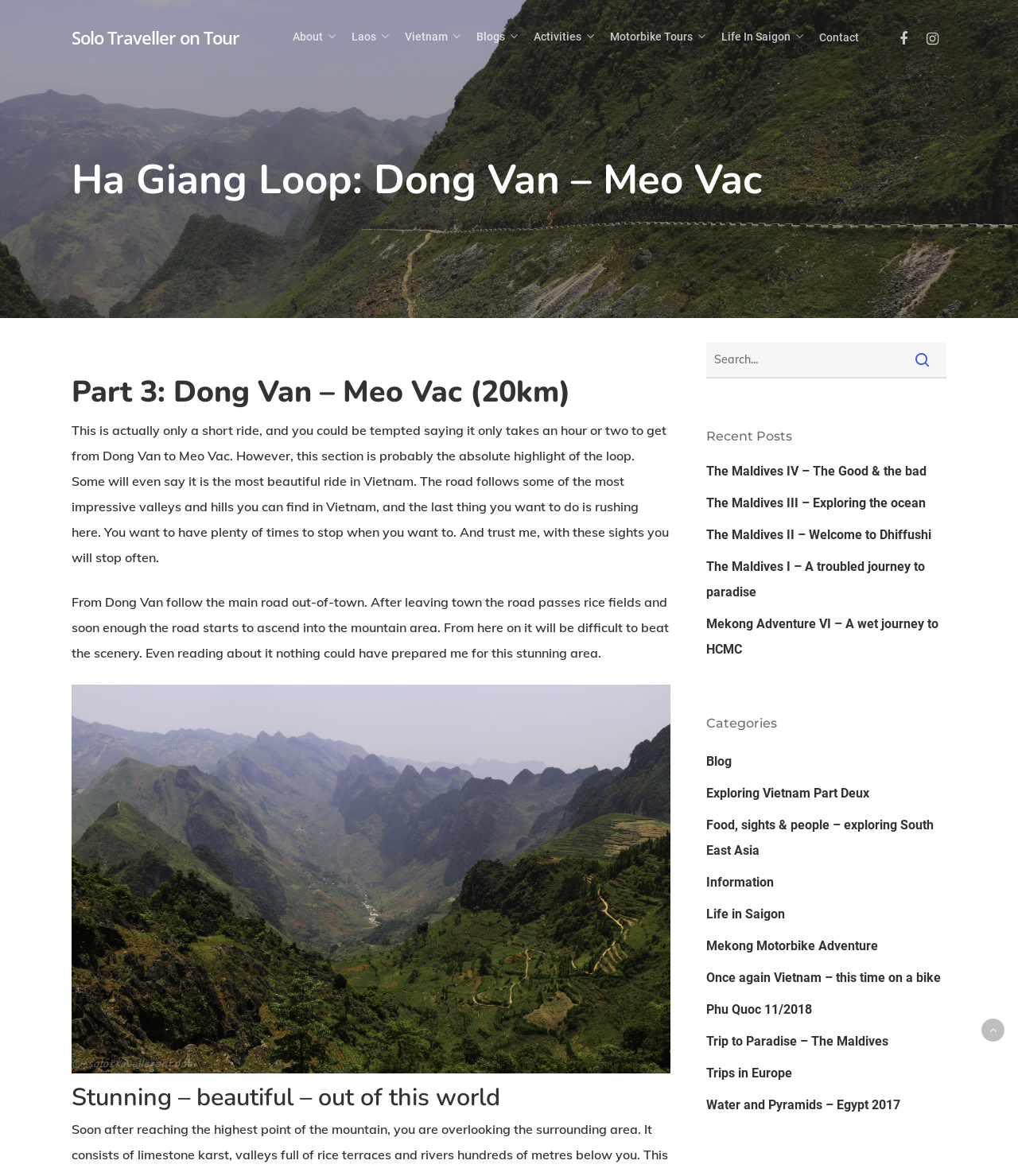From the webpage screenshot, predict the bounding box coordinates (top-left x, top-left y, bottom-right x, bottom-right y) for the UI element described here: parent_node: Solo Traveller on Tour

[0.964, 0.866, 0.987, 0.886]